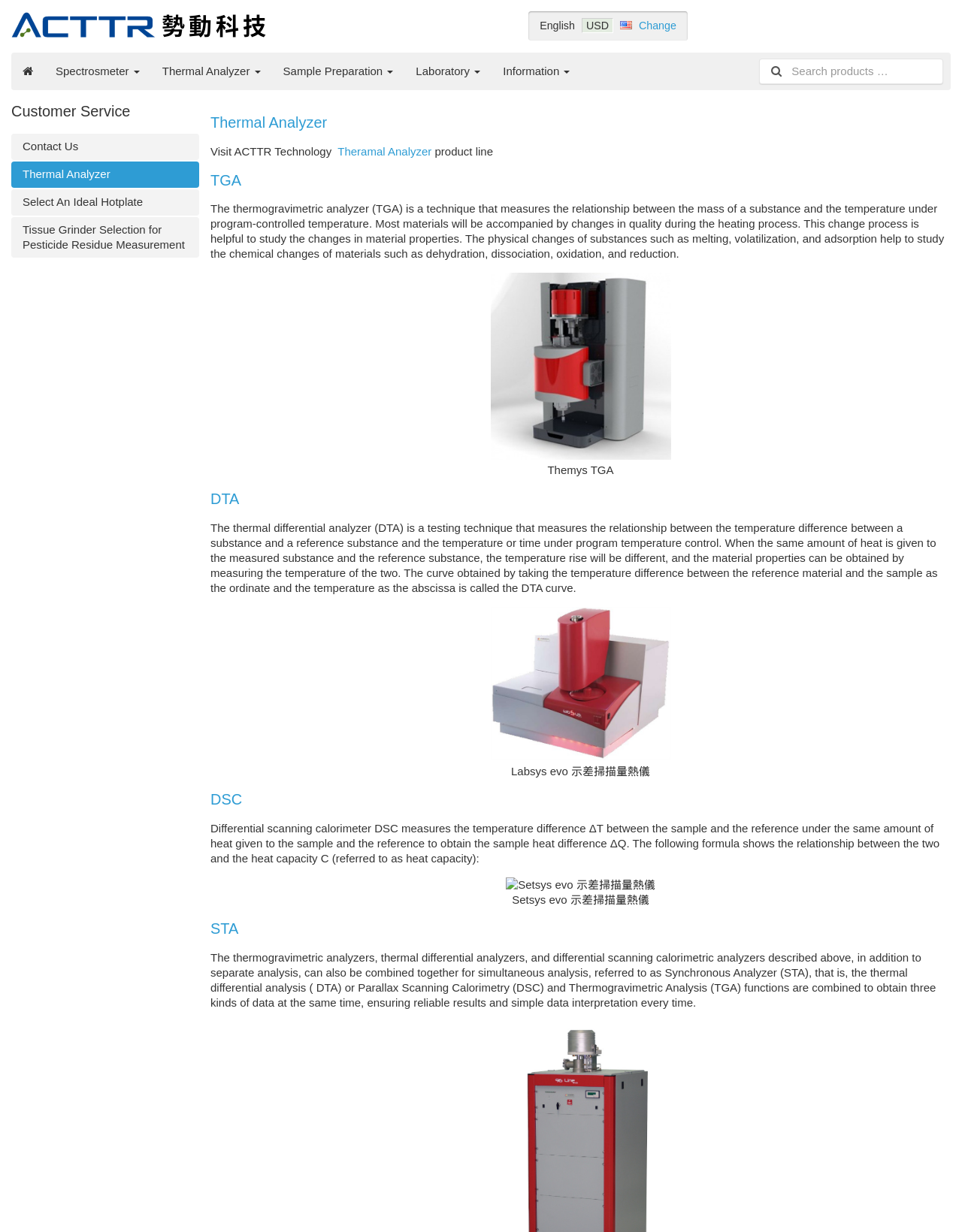Refer to the screenshot and answer the following question in detail:
How many links are there under 'Customer Service'?

Under the 'Customer Service' heading, there are four links: 'Contact Us', 'Thermal Analyzer', 'Select An Ideal Hotplate', and 'Tissue Grinder Selection for Pesticide Residue Measurement'.